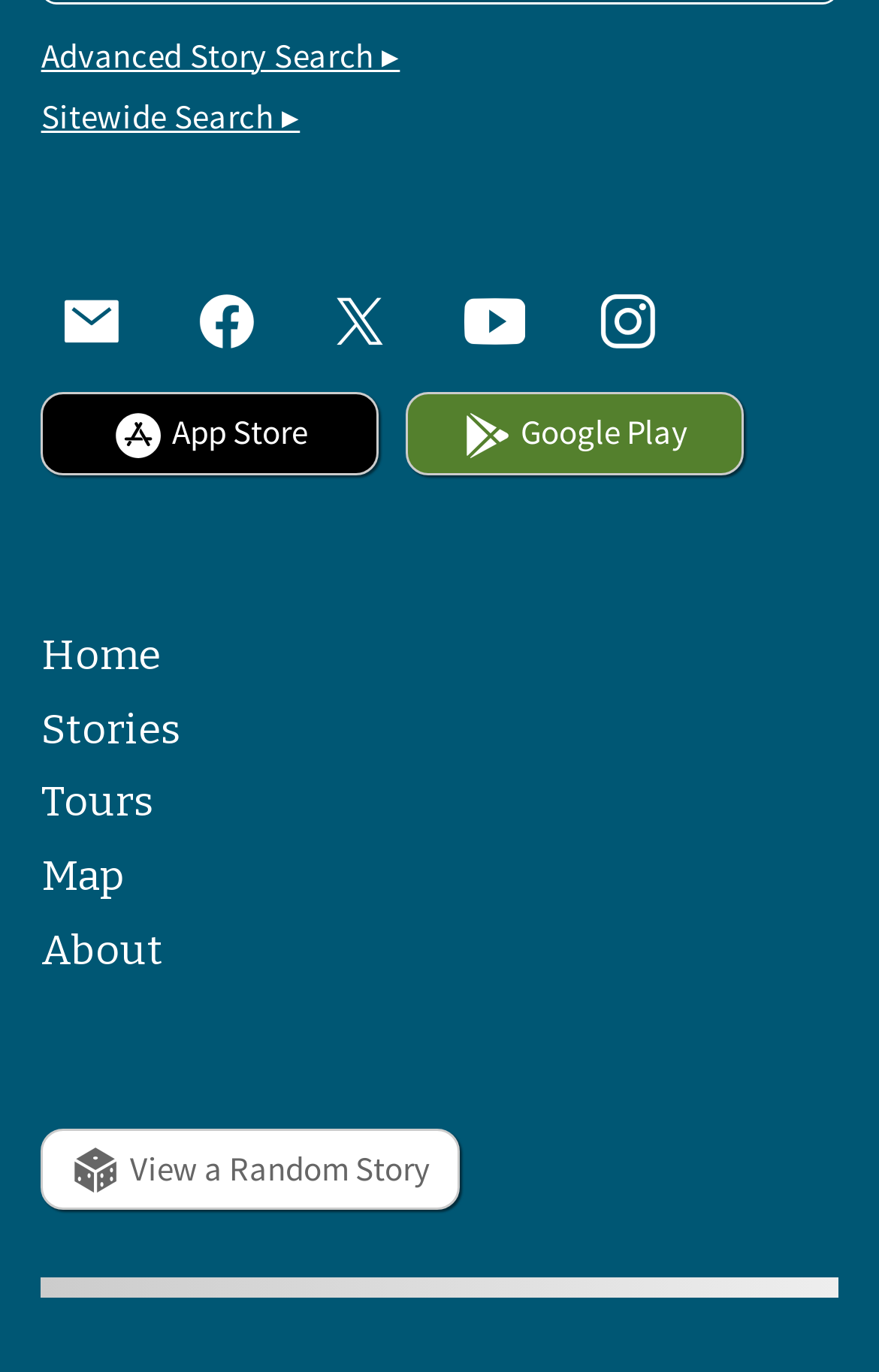Please find the bounding box coordinates of the element's region to be clicked to carry out this instruction: "Search for advanced stories".

[0.047, 0.025, 0.455, 0.056]